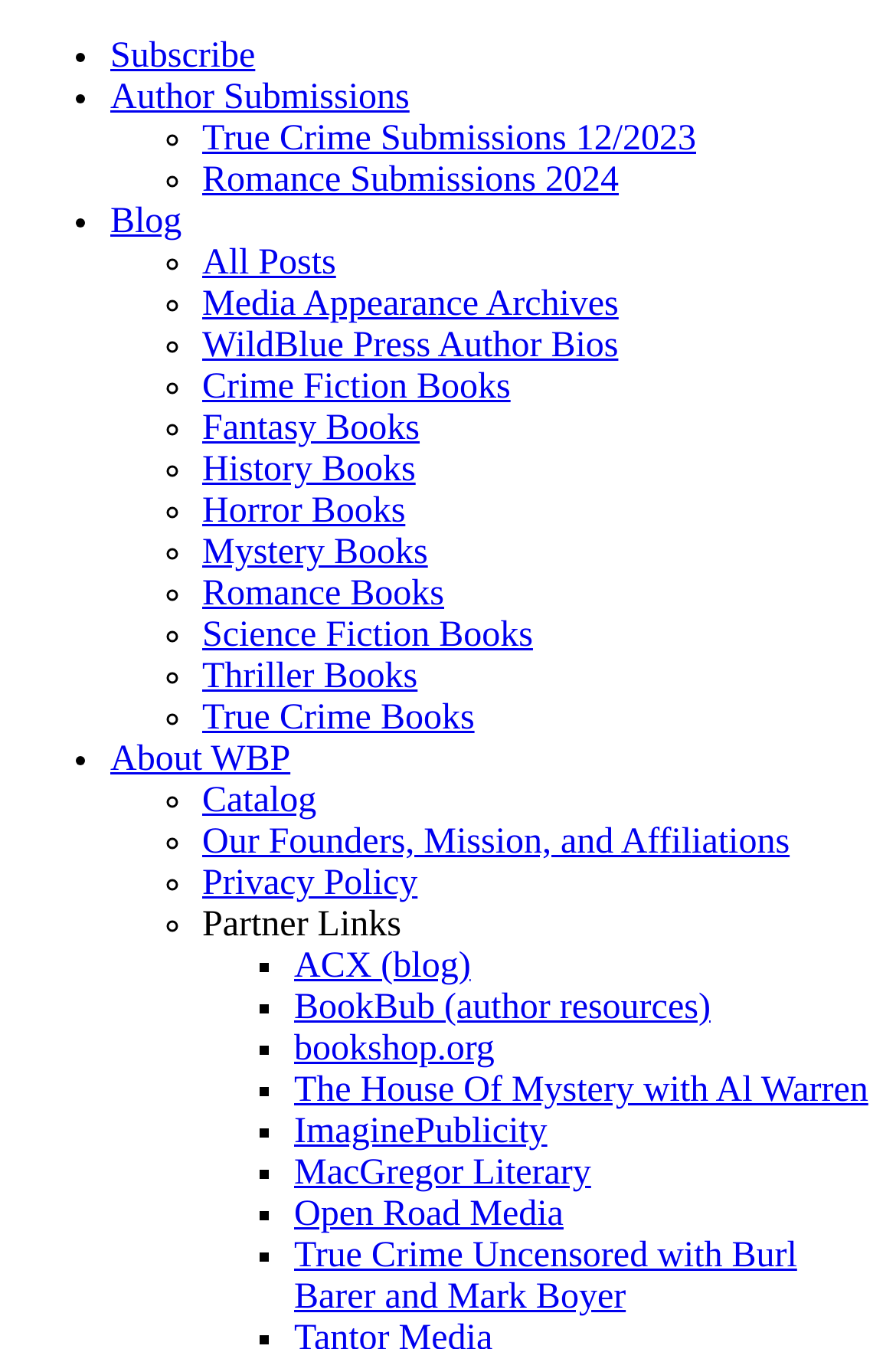Please locate the bounding box coordinates of the element that should be clicked to complete the given instruction: "Subscribe to the newsletter".

[0.123, 0.027, 0.285, 0.056]